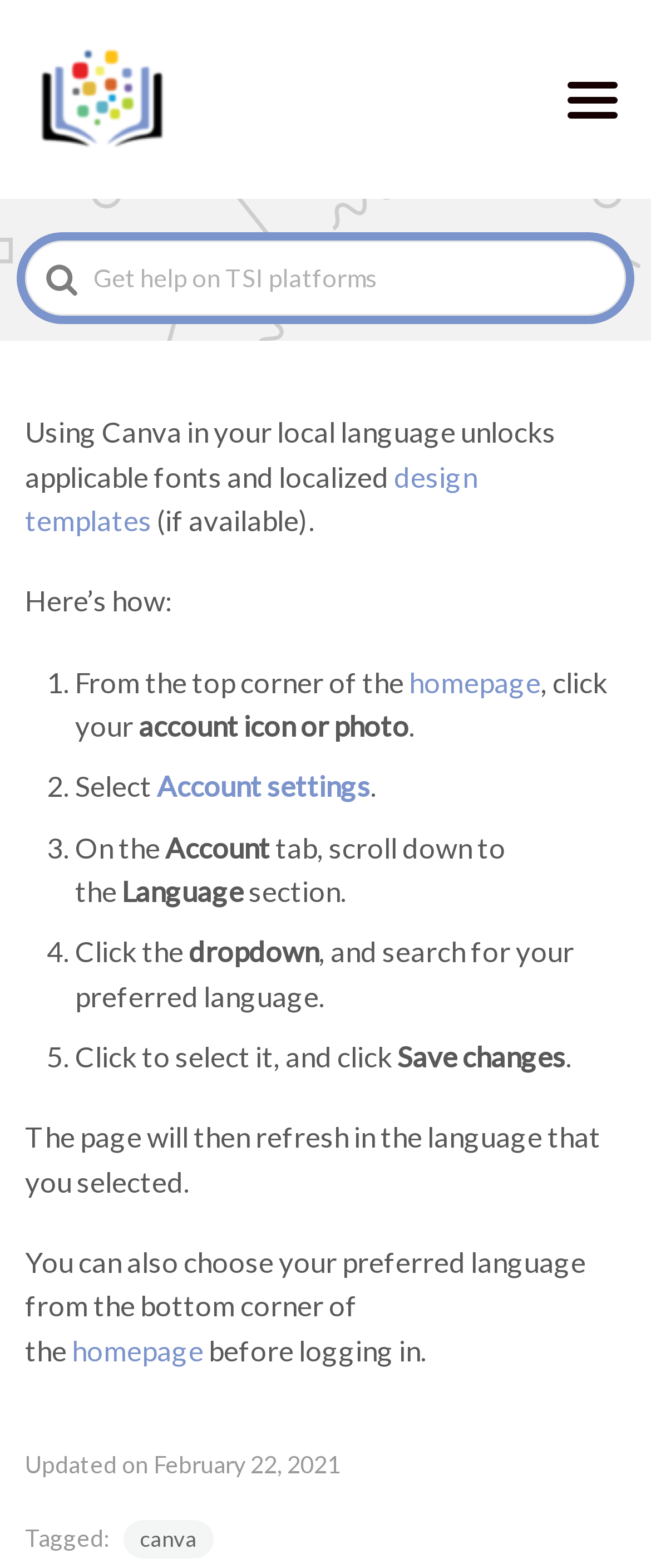Could you find the bounding box coordinates of the clickable area to complete this instruction: "Select the design templates link"?

[0.038, 0.293, 0.733, 0.343]